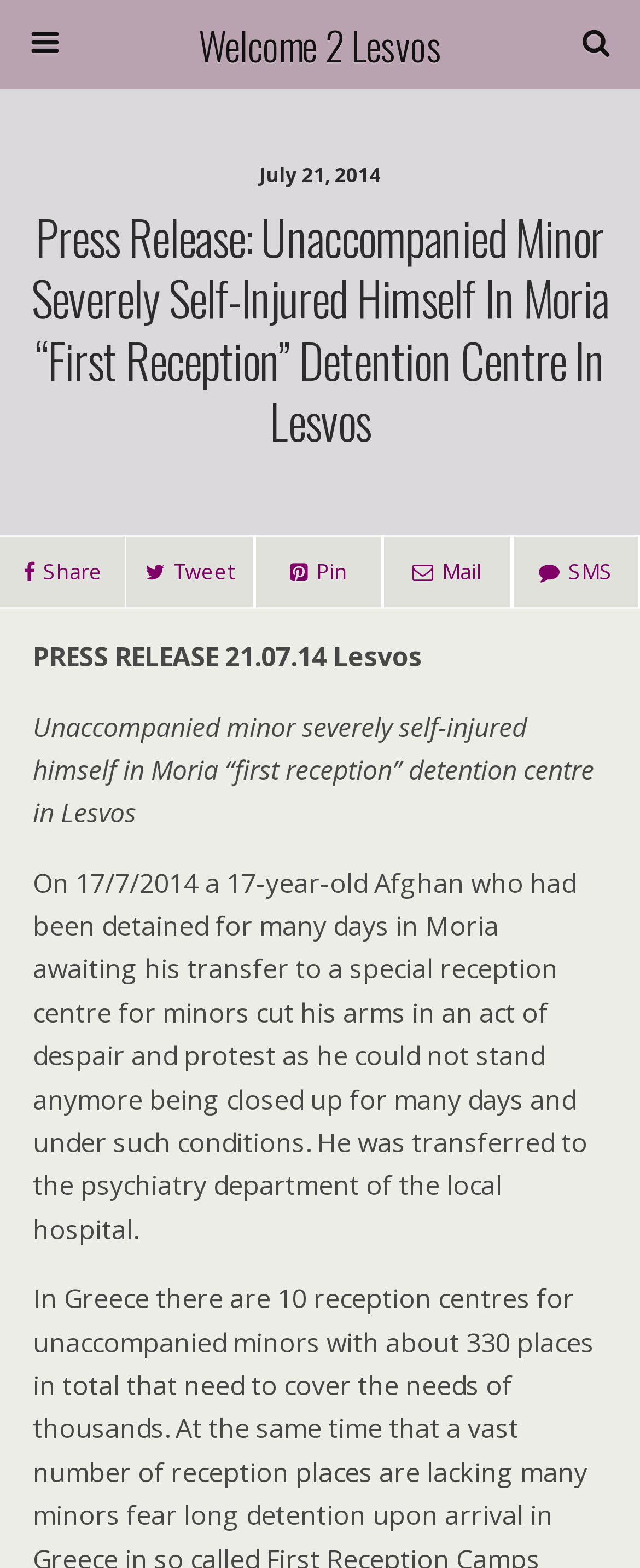Generate a thorough caption detailing the webpage content.

The webpage appears to be a press release article. At the top, there is a link to "Welcome 2 Lesvos" situated almost centrally. Below this, a search bar is located, consisting of a textbox with a placeholder text "Search this website…" and a "Search" button to its right. 

To the right of the search bar, the date "July 21, 2014" is displayed. Below the date, a heading with the title of the press release is situated, spanning the entire width of the page. 

On the left side, a set of four social media links are arranged vertically, allowing users to share the article on various platforms. These links are represented by icons for sharing, tweeting, pinning, and mailing.

Below the social media links, a subheading "PRESS RELEASE 21.07.14 Lesvos" is displayed. The main content of the press release follows, with a brief summary of the incident and a detailed description of the event, which occupies most of the page. The text describes an unaccompanied minor who severely self-injured himself in a detention centre in Lesvos, and the subsequent actions taken.